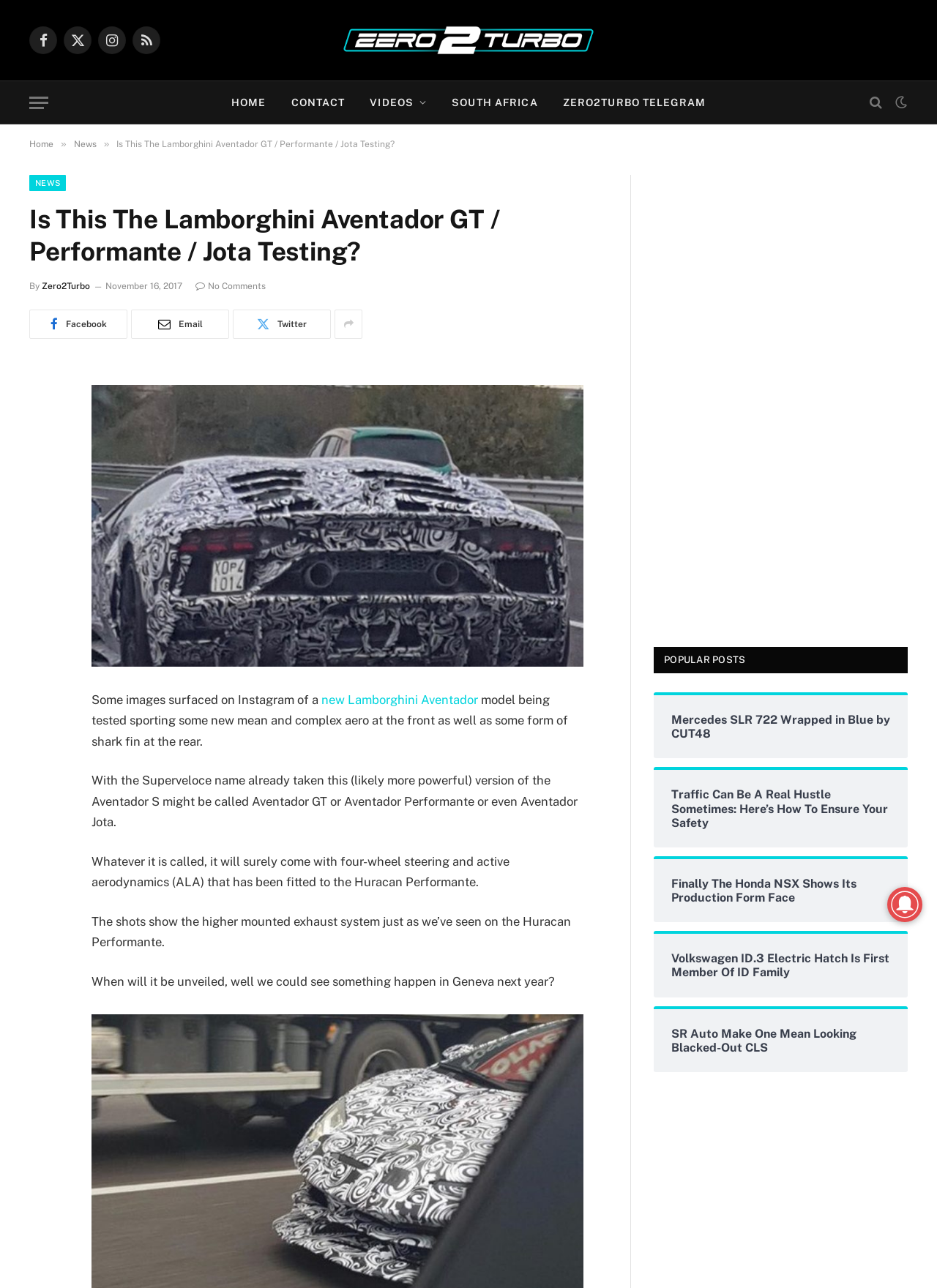Provide an in-depth caption for the elements present on the webpage.

This webpage appears to be an article about a new Lamborghini Aventador model, with a focus on its design and features. At the top of the page, there are several social media links, including Facebook, Twitter, and Instagram, aligned horizontally. Below these links, there is a menu button and a link to the website's homepage.

The main article title, "Is This The Lamborghini Aventador GT / Performante / Jota Testing?", is prominently displayed in a large font size. Below the title, there is a byline with the author's name, "Zero2Turbo", and a timestamp indicating when the article was published.

The article itself is divided into several paragraphs, with images and links scattered throughout. The text describes the new Lamborghini model, including its design features, such as a higher mounted exhaust system, and its potential name. There are also mentions of the car's performance capabilities, including four-wheel steering and active aerodynamics.

On the right-hand side of the page, there is a section titled "POPULAR POSTS", which lists several other articles on the website. These articles appear to be related to cars and automotive news.

At the bottom of the page, there is a section with several social media links, allowing users to share the article on various platforms. There is also an advertisement iframe embedded in the page.

Overall, the webpage is focused on providing information about the new Lamborghini Aventador model, with a clean and organized layout that makes it easy to read and navigate.